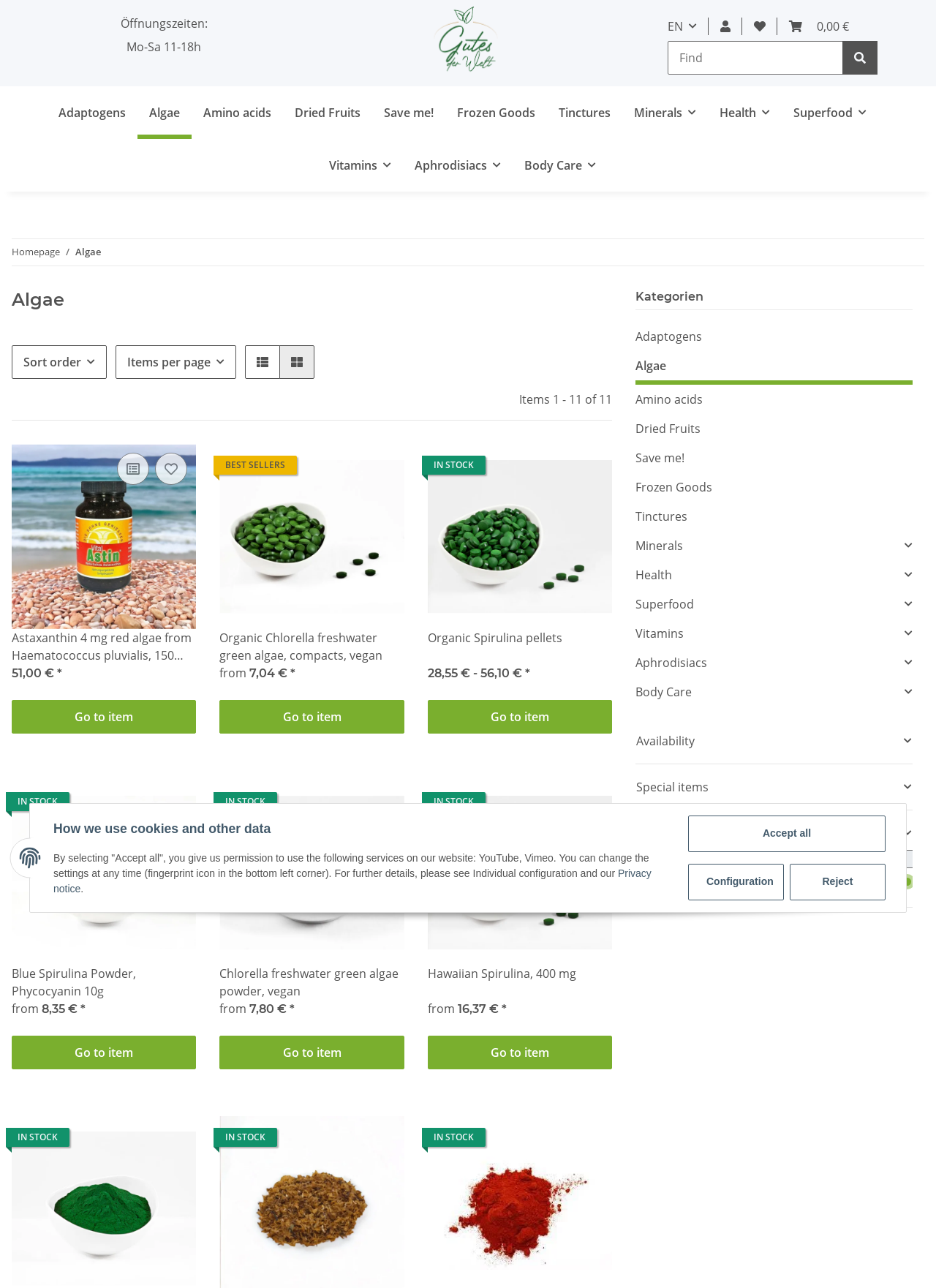Generate a thorough description of the webpage.

This webpage is about Algae Superfood, a online store selling various algae-based products. At the top, there is a navigation menu with links to "Gutes der Welt", "Wish list", "Basket", and a search bar. Below the navigation menu, there is a section displaying the opening hours of the store.

On the left side, there is a list of categories, including "Adaptogens", "Algae", "Amino acids", and more. Each category has a dropdown menu with subcategories.

The main content of the page is a list of products, each with an image, product name, price, and a "Go to item" button. The products are arranged in a grid layout, with three products per row. The products are labeled as "BEST SELLERS" or "IN STOCK", and some have a discount price displayed.

At the top of the product list, there is a breadcrumb navigation showing the current location as "Homepage" > "Algae". There are also buttons to sort the products by order and to change the number of items per page. Below the product list, there is a text indicating that there are 11 items in total.

Throughout the page, there are various calls-to-action, such as "Add to comparison list", "Add to wish list", and "Go to item", allowing users to interact with the products.